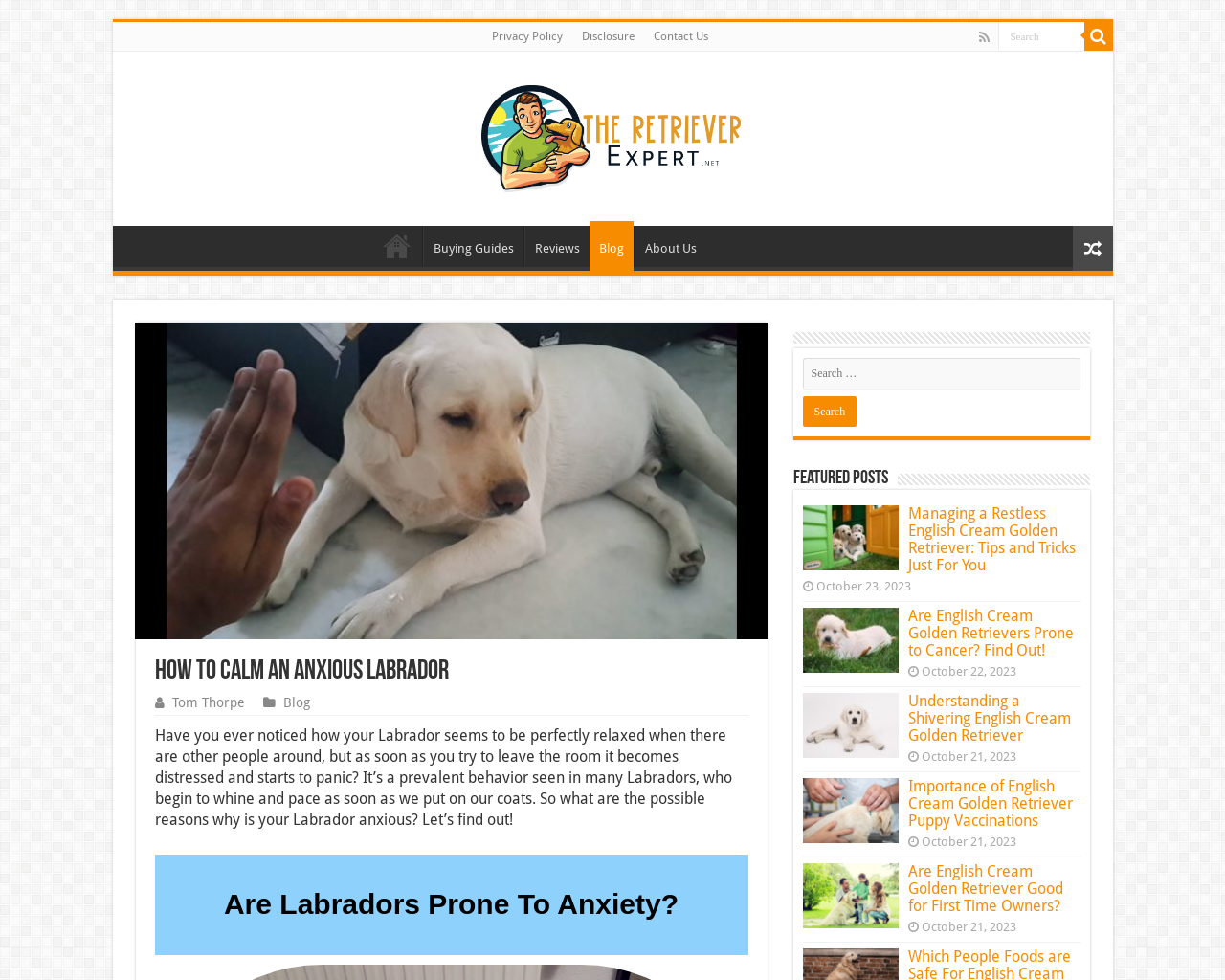Please find the bounding box coordinates of the element that must be clicked to perform the given instruction: "Check the blog posts". The coordinates should be four float numbers from 0 to 1, i.e., [left, top, right, bottom].

[0.655, 0.516, 0.882, 0.586]